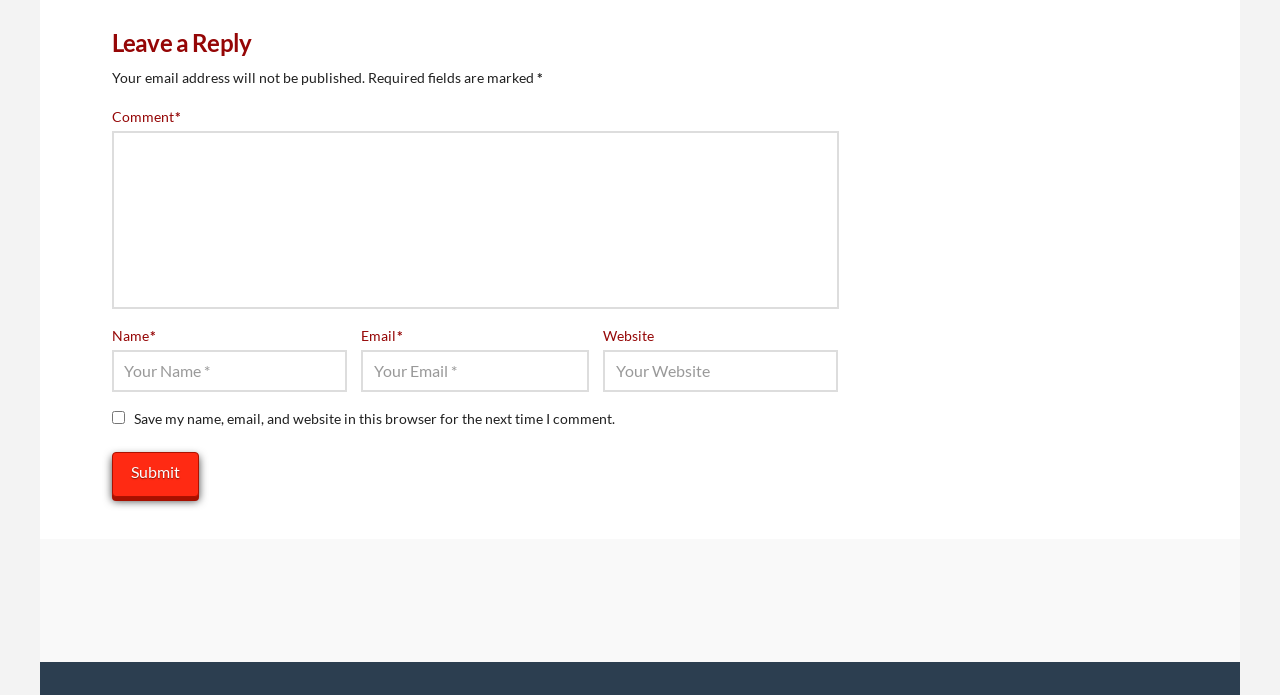What is the button at the bottom of the form for?
Give a single word or phrase answer based on the content of the image.

Submit